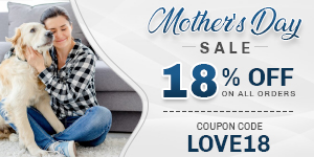What type of pet is the woman embracing?
Refer to the screenshot and respond with a concise word or phrase.

Golden Retriever